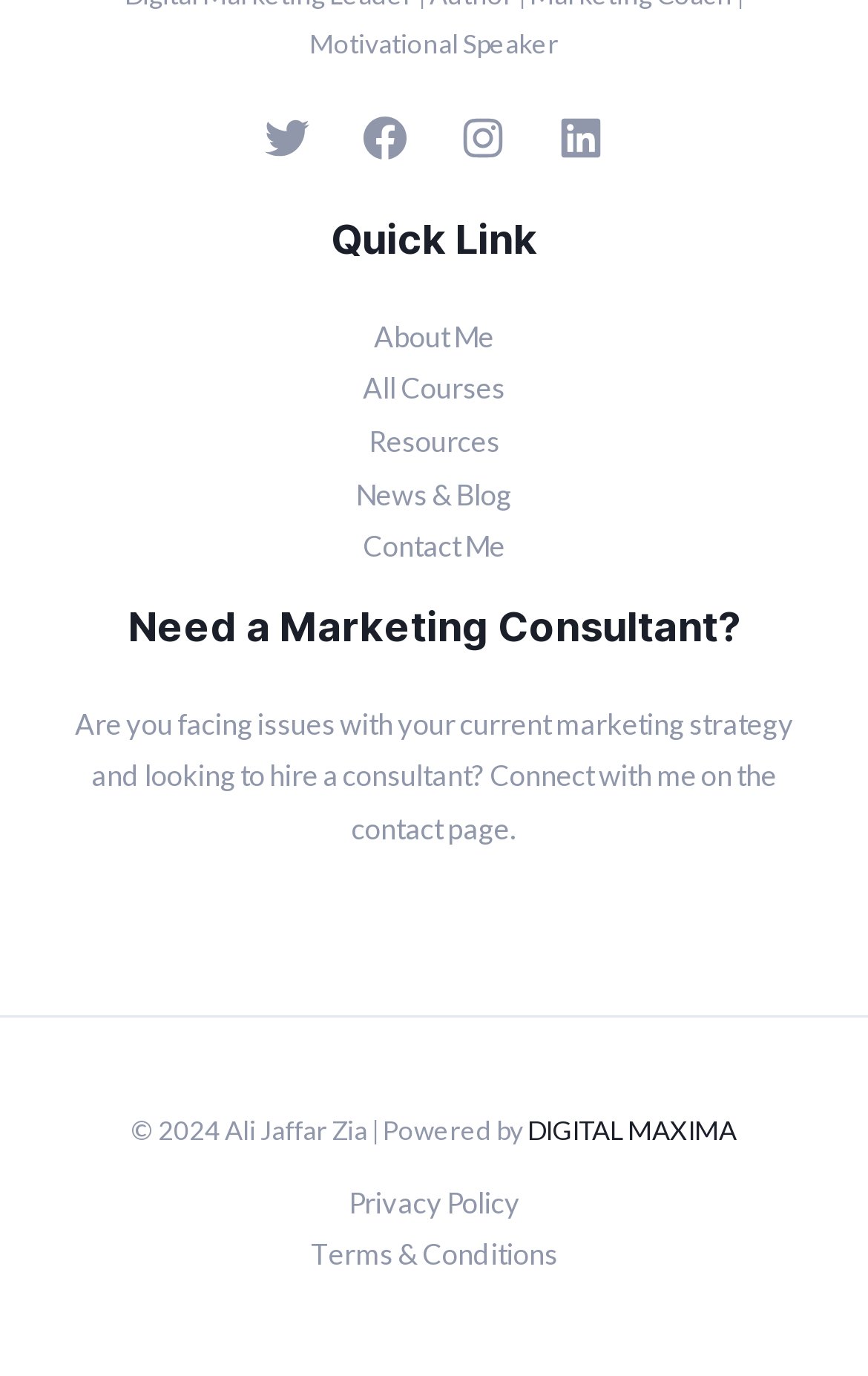What is the text above the 'DIGITAL MAXIMA' link?
Provide a thorough and detailed answer to the question.

The text above the 'DIGITAL MAXIMA' link is a copyright notice that reads '© 2024 Ali Jaffar Zia | Powered by', indicating the ownership and platform used to create the website.